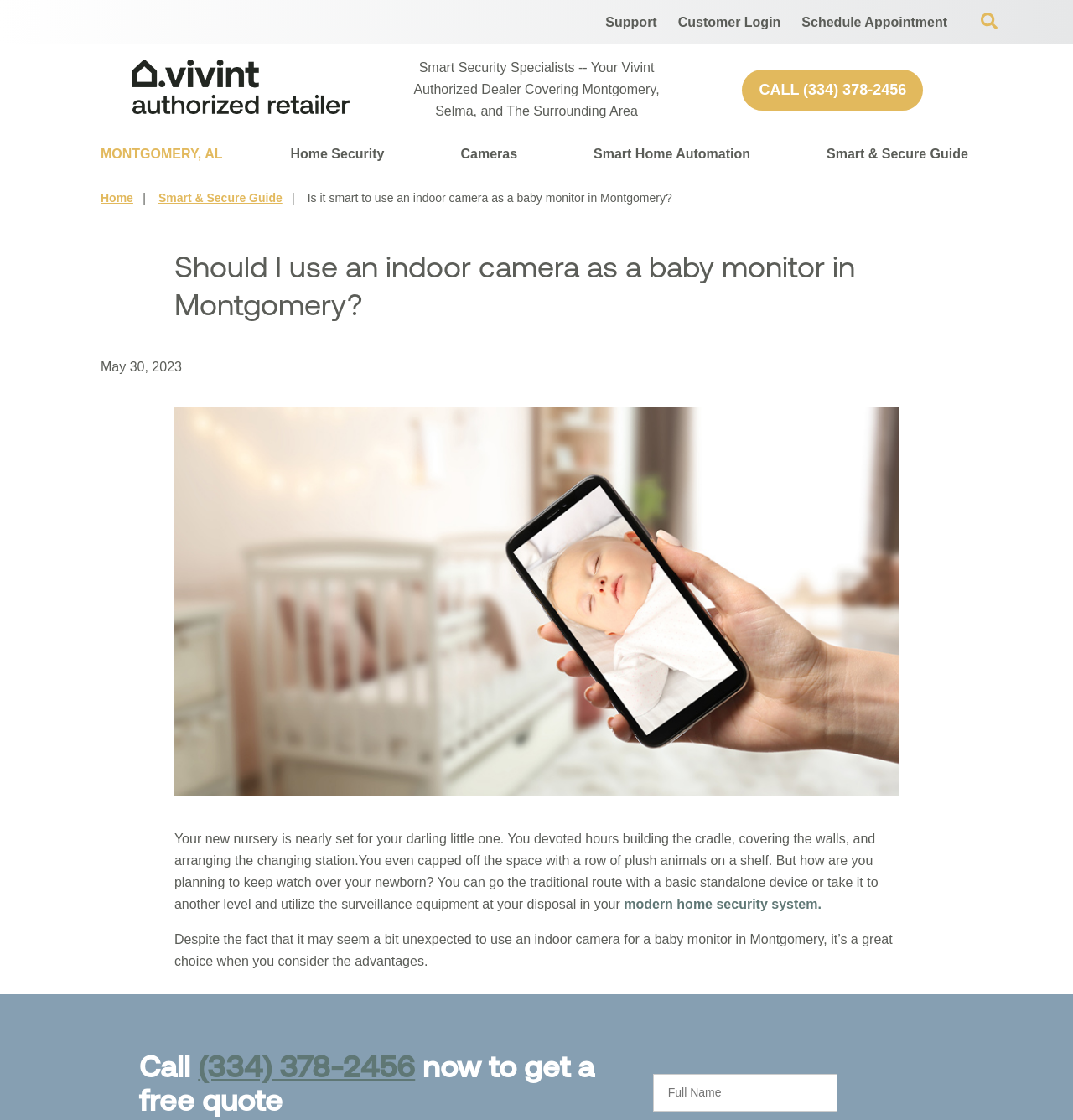Answer the following query with a single word or phrase:
What is the topic of discussion on this webpage?

Using indoor camera as baby monitor